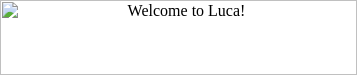Respond to the question below with a concise word or phrase:
What is the purpose of the image?

Introductory element